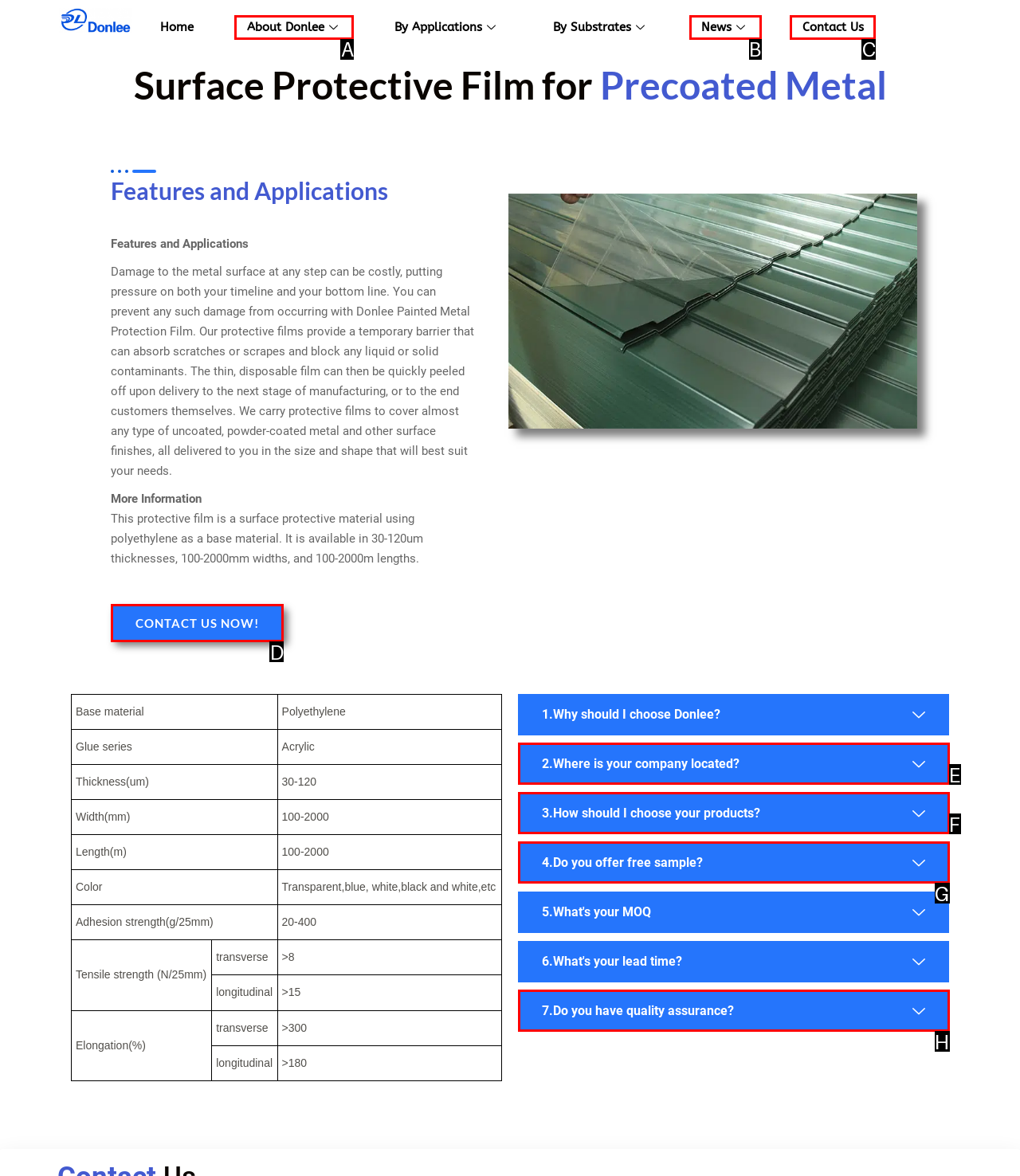Identify the correct choice to execute this task: Click the 'CONTACT US NOW!' button
Respond with the letter corresponding to the right option from the available choices.

D